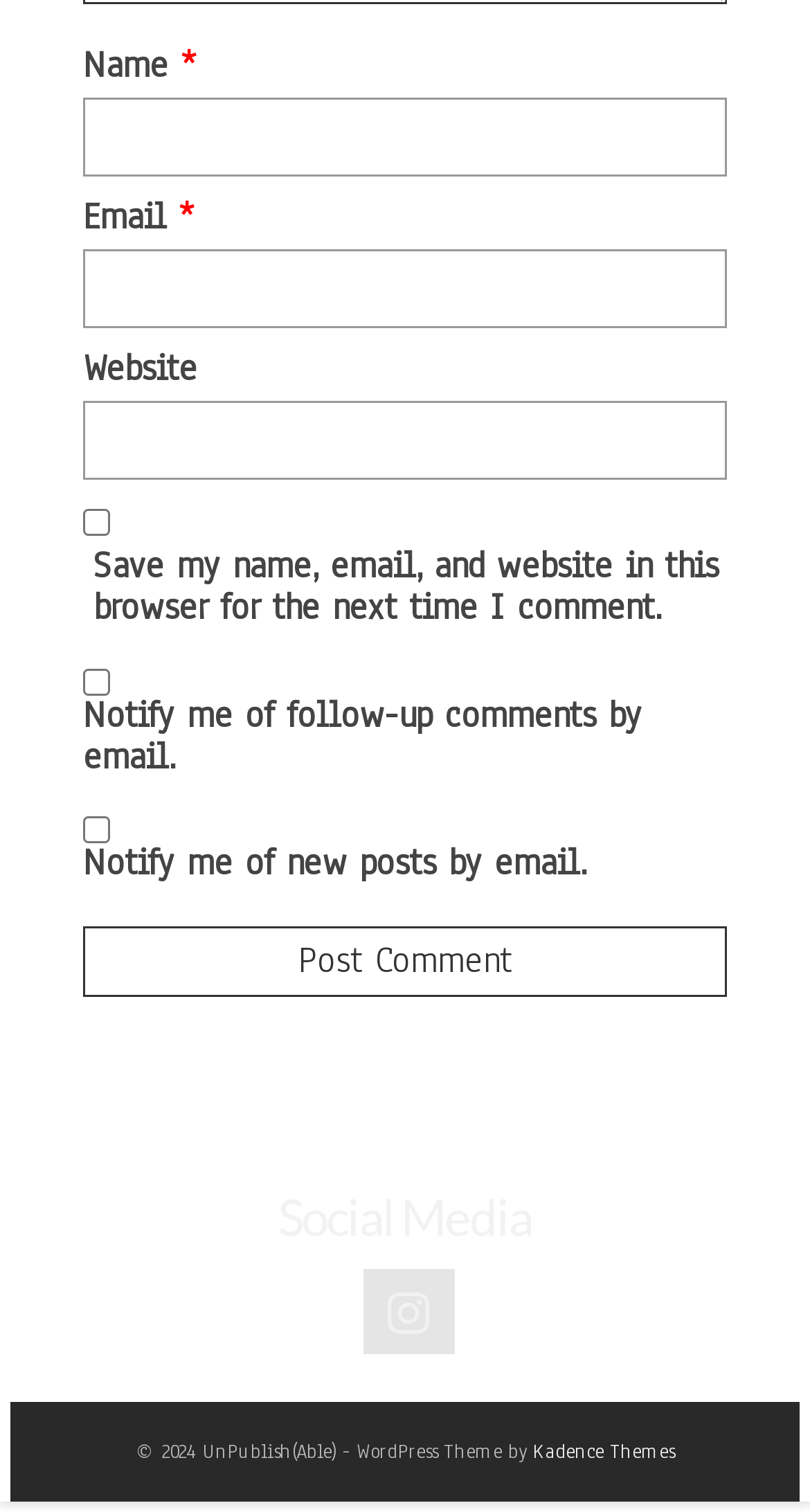What is the purpose of the 'Name' textbox?
Offer a detailed and exhaustive answer to the question.

The 'Name' textbox is required and has a corresponding label 'Name', indicating that it is used to enter the user's name, likely for commenting purposes.